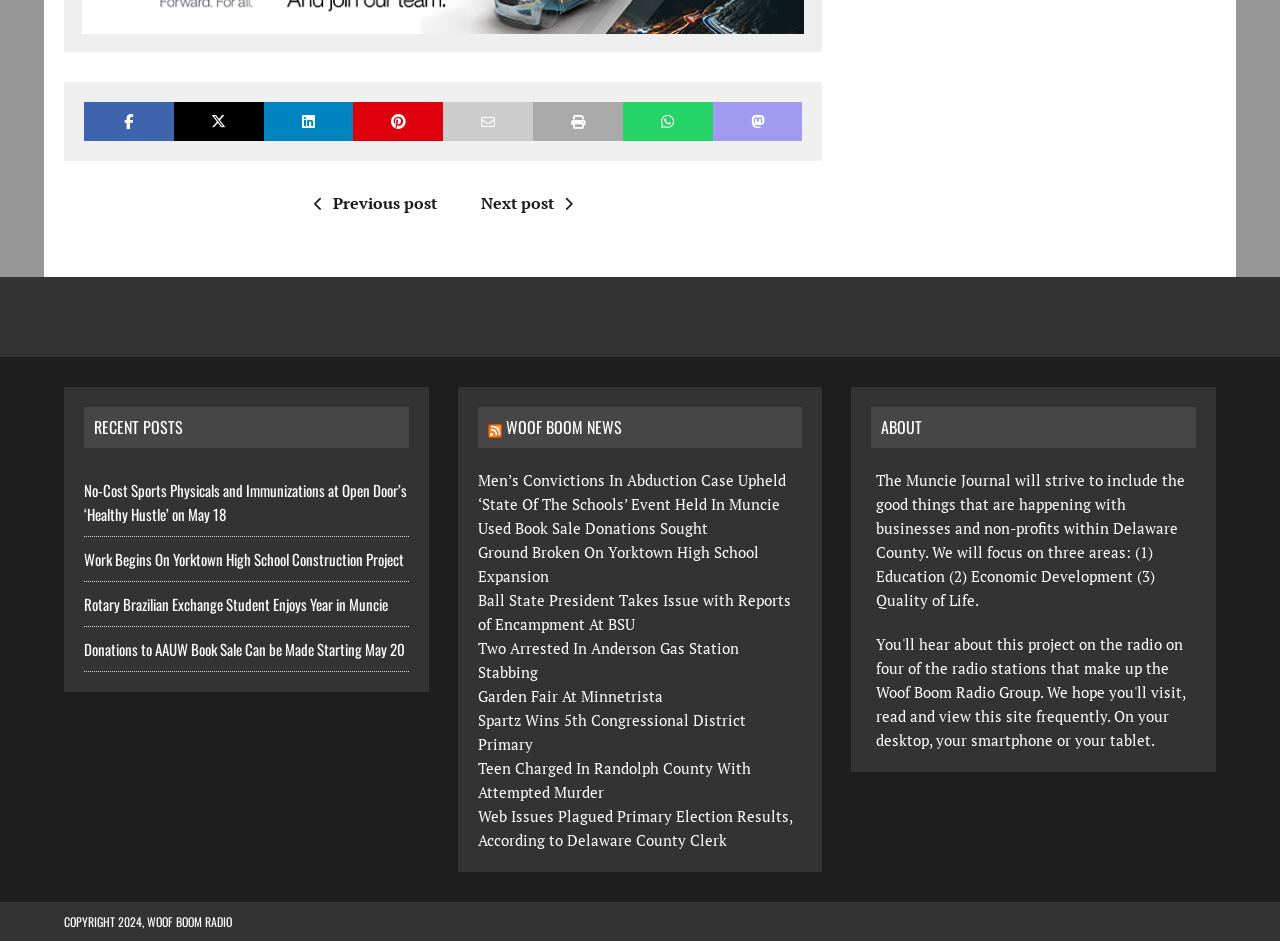What is the name of the radio station?
Could you answer the question with a detailed and thorough explanation?

I found the answer by looking at the bottom of the webpage, where it says 'COPYRIGHT 2024, WOOF BOOM RADIO'. This suggests that WOOF BOOM RADIO is the name of the radio station associated with this webpage.